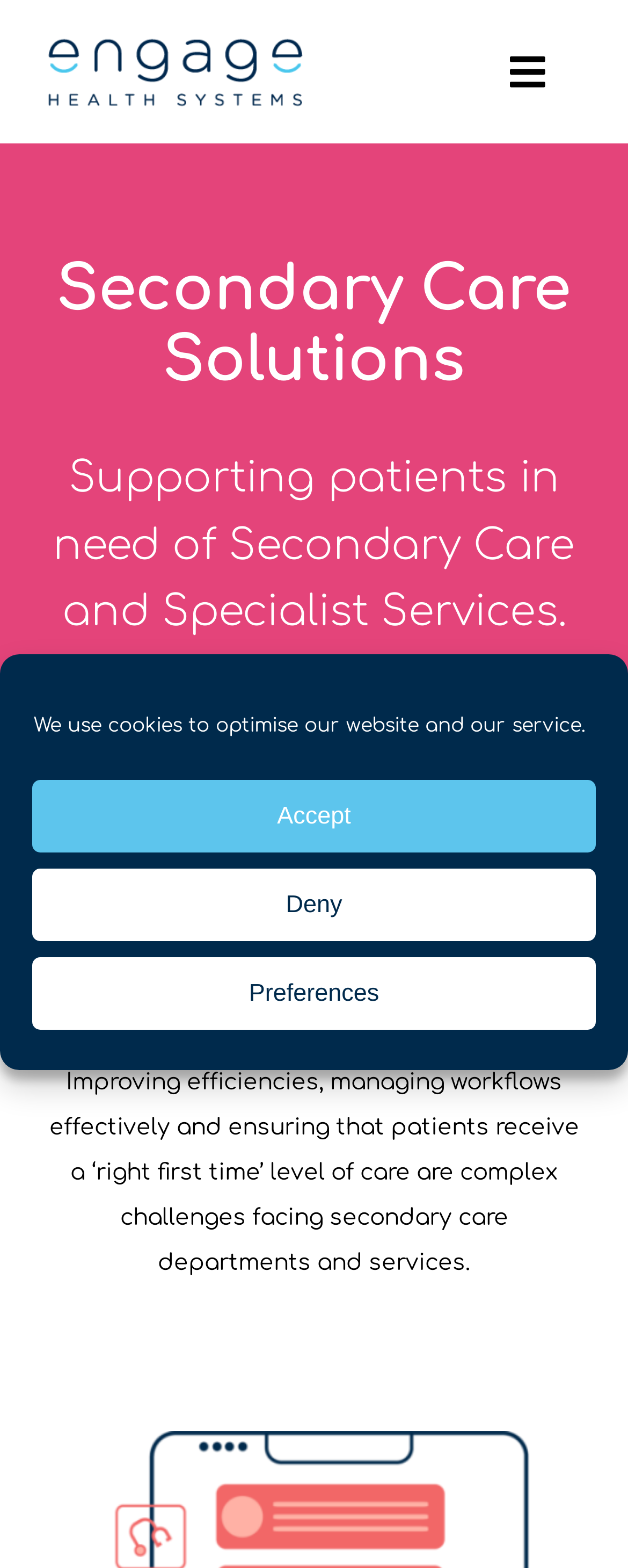Identify the bounding box coordinates of the clickable section necessary to follow the following instruction: "Go to Our Solutions". The coordinates should be presented as four float numbers from 0 to 1, i.e., [left, top, right, bottom].

[0.0, 0.091, 1.0, 0.148]